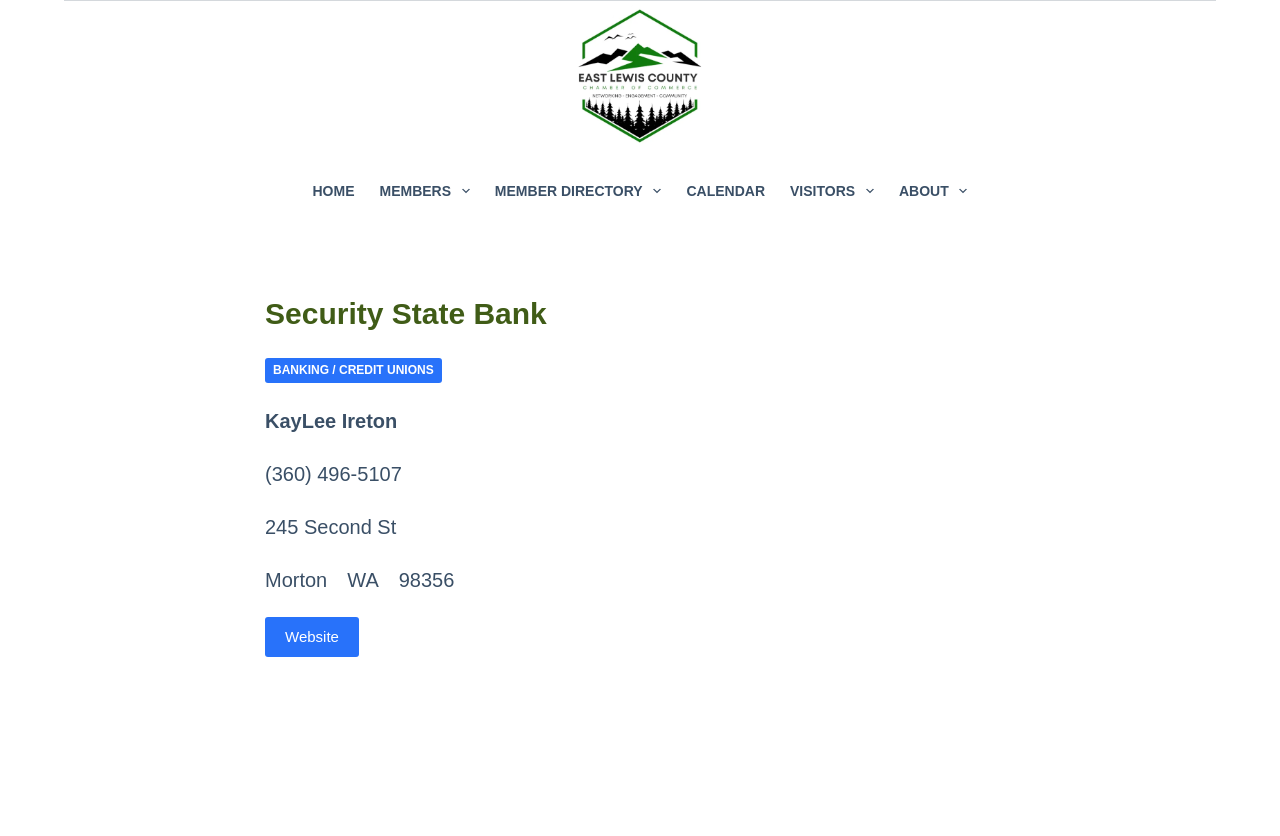Locate the bounding box coordinates of the clickable region necessary to complete the following instruction: "Click on Skip to content". Provide the coordinates in the format of four float numbers between 0 and 1, i.e., [left, top, right, bottom].

[0.0, 0.0, 0.031, 0.024]